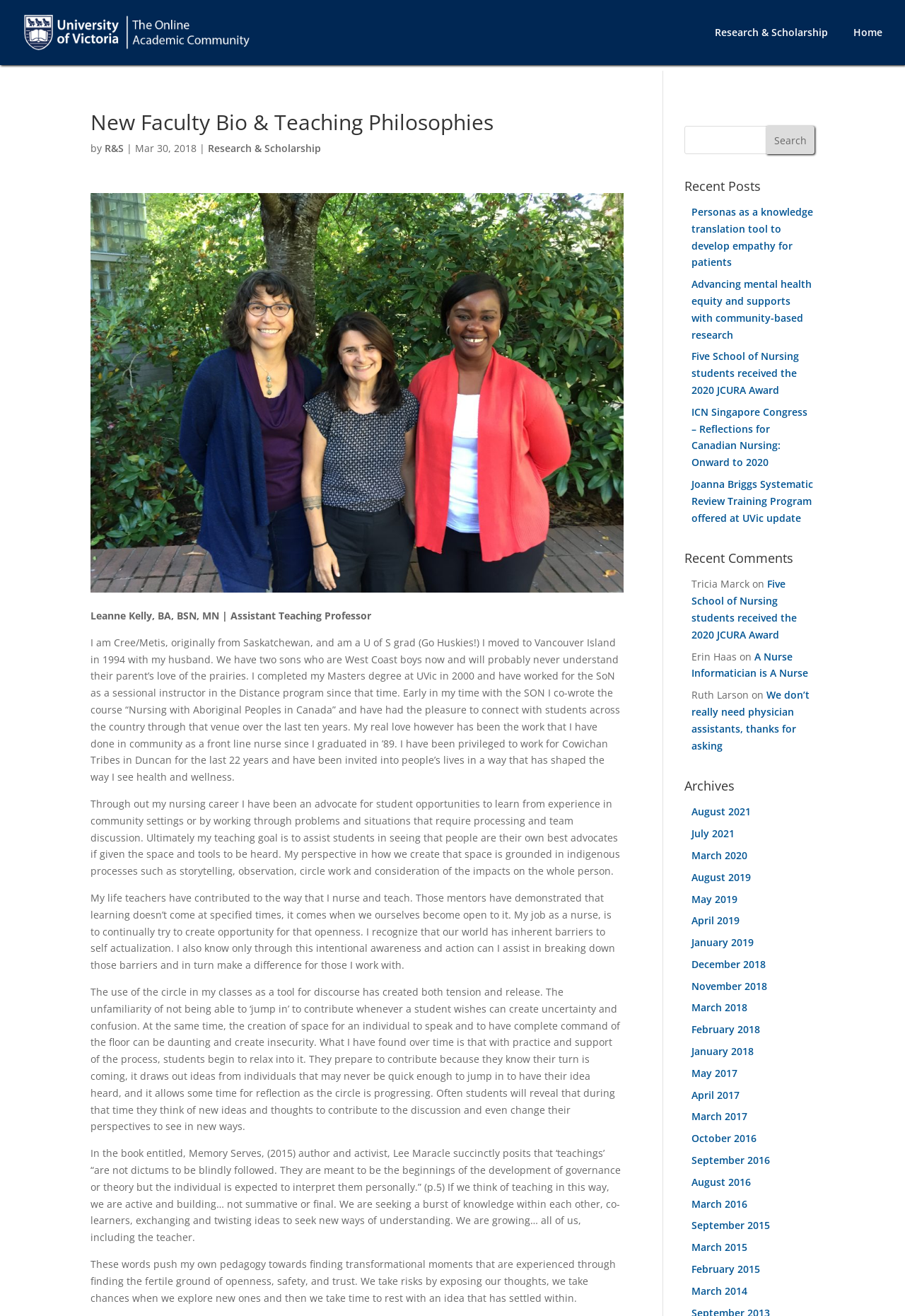Identify the bounding box coordinates necessary to click and complete the given instruction: "View archives from August 2021".

[0.764, 0.612, 0.83, 0.622]